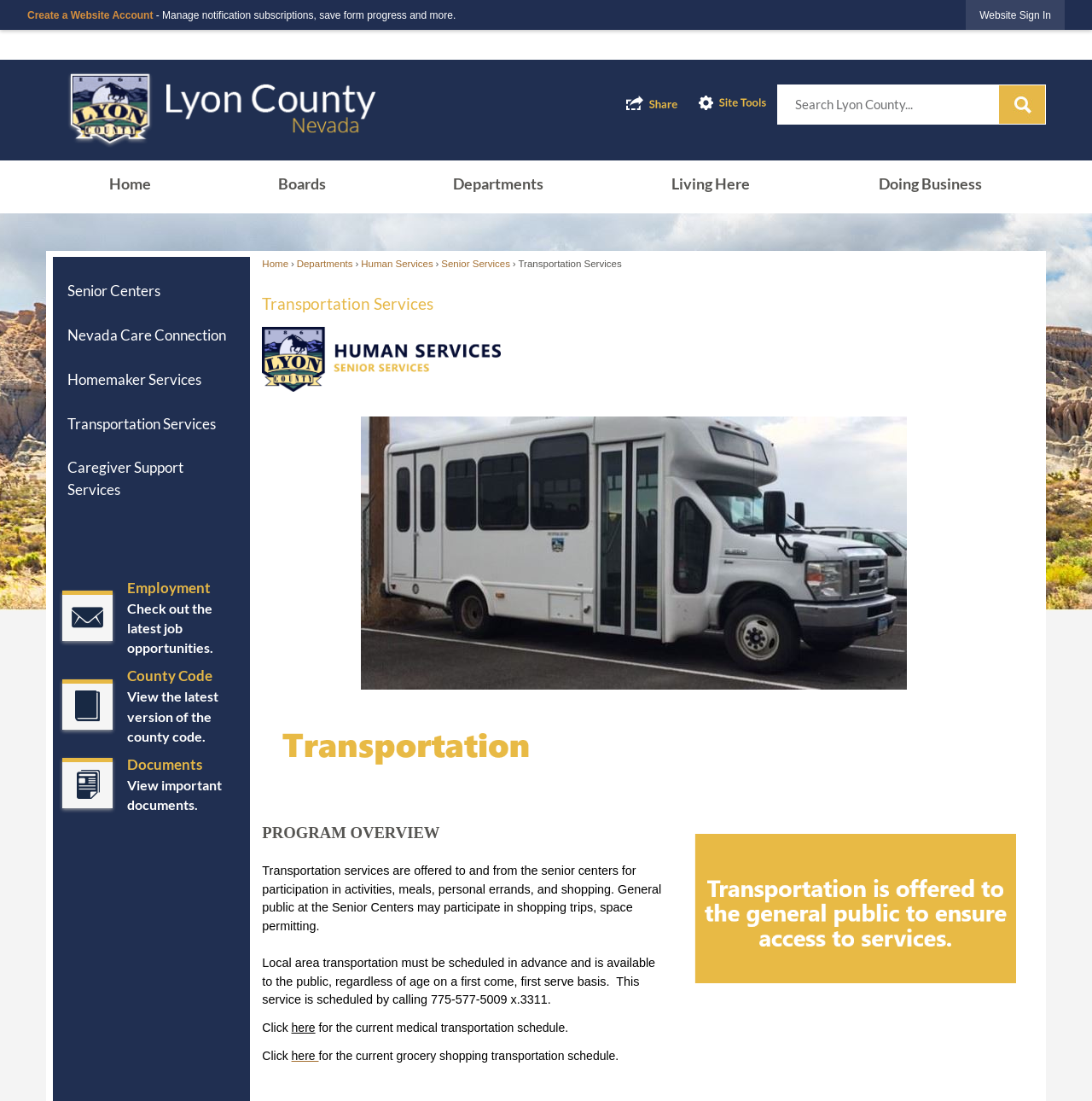What is the image above the 'PROGRAM OVERVIEW' section?
Look at the image and provide a detailed response to the question.

The image above the 'PROGRAM OVERVIEW' section is an image with the title 'HS-senior-horz-color'. It appears to be a logo or a graphic related to the senior services provided by the county.